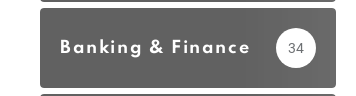How many articles are associated with this category?
Using the information presented in the image, please offer a detailed response to the question.

The circular icon on the right of the banner indicates the number of articles or posts associated with this category, which is 34.